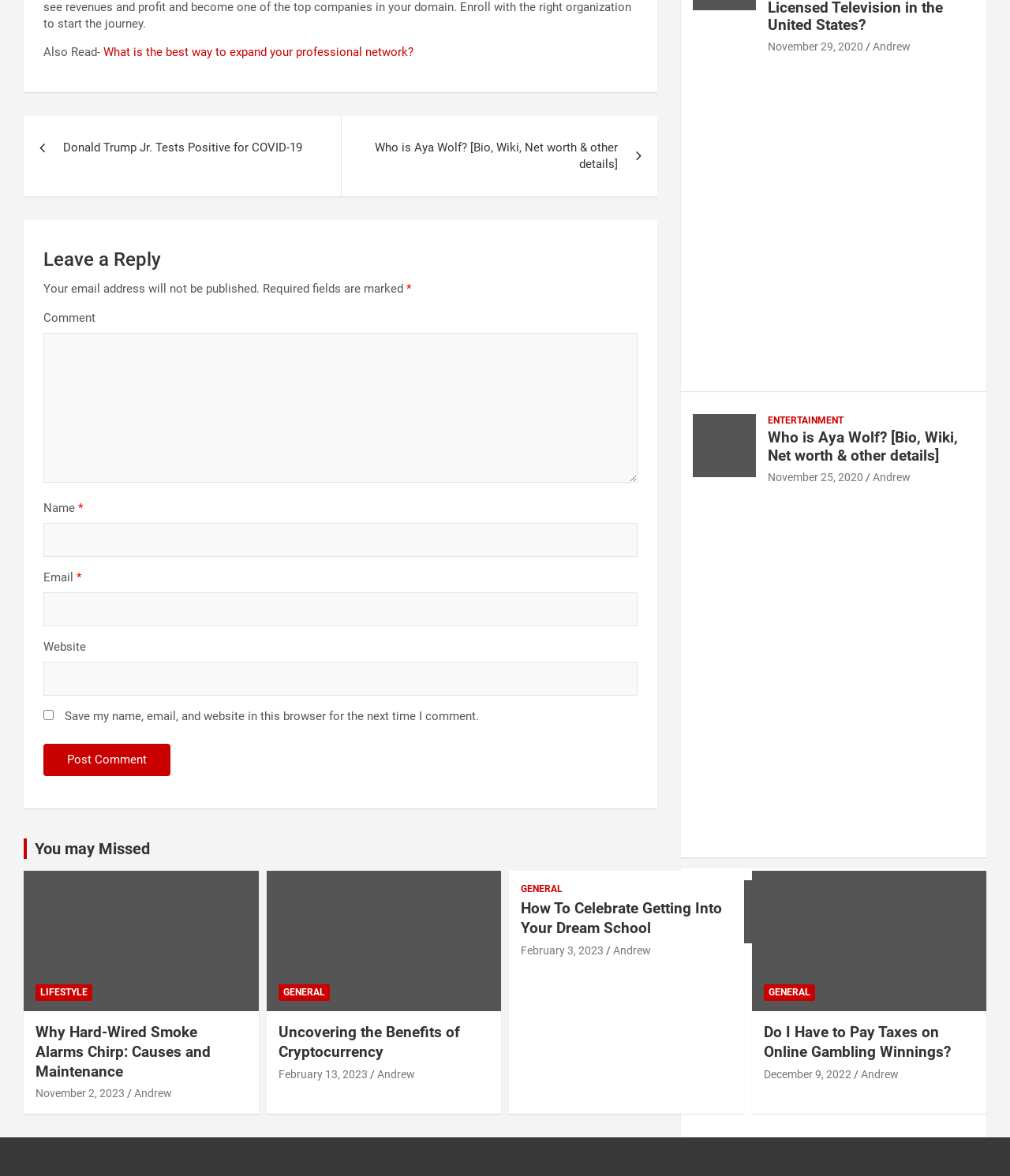Predict the bounding box of the UI element based on this description: "November 29, 2020".

[0.76, 0.034, 0.855, 0.045]